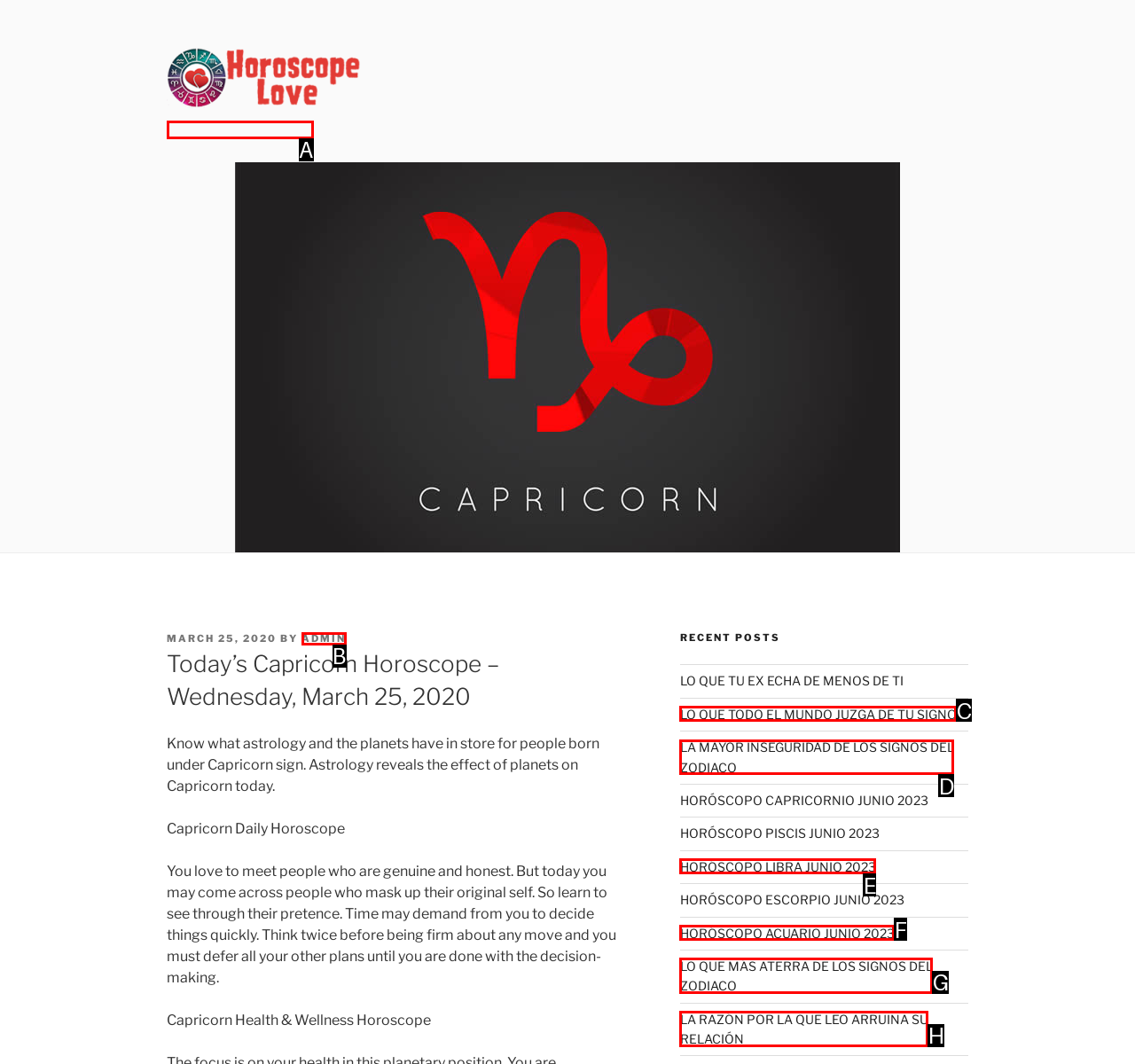Which lettered option should be clicked to achieve the task: Read daily love horoscope? Choose from the given choices.

A